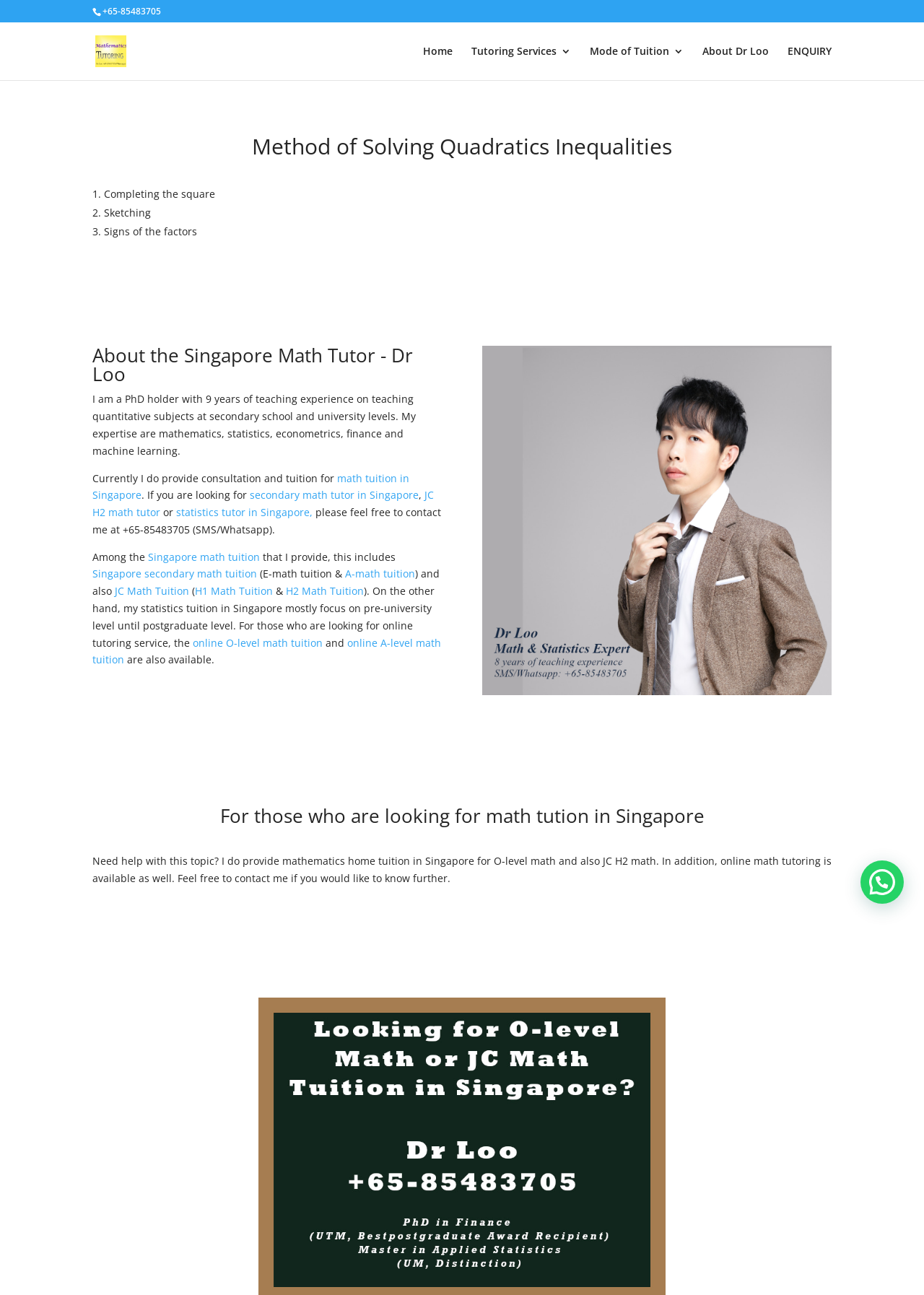Please identify the bounding box coordinates of the element's region that I should click in order to complete the following instruction: "Click the 'Home' link". The bounding box coordinates consist of four float numbers between 0 and 1, i.e., [left, top, right, bottom].

[0.458, 0.036, 0.49, 0.062]